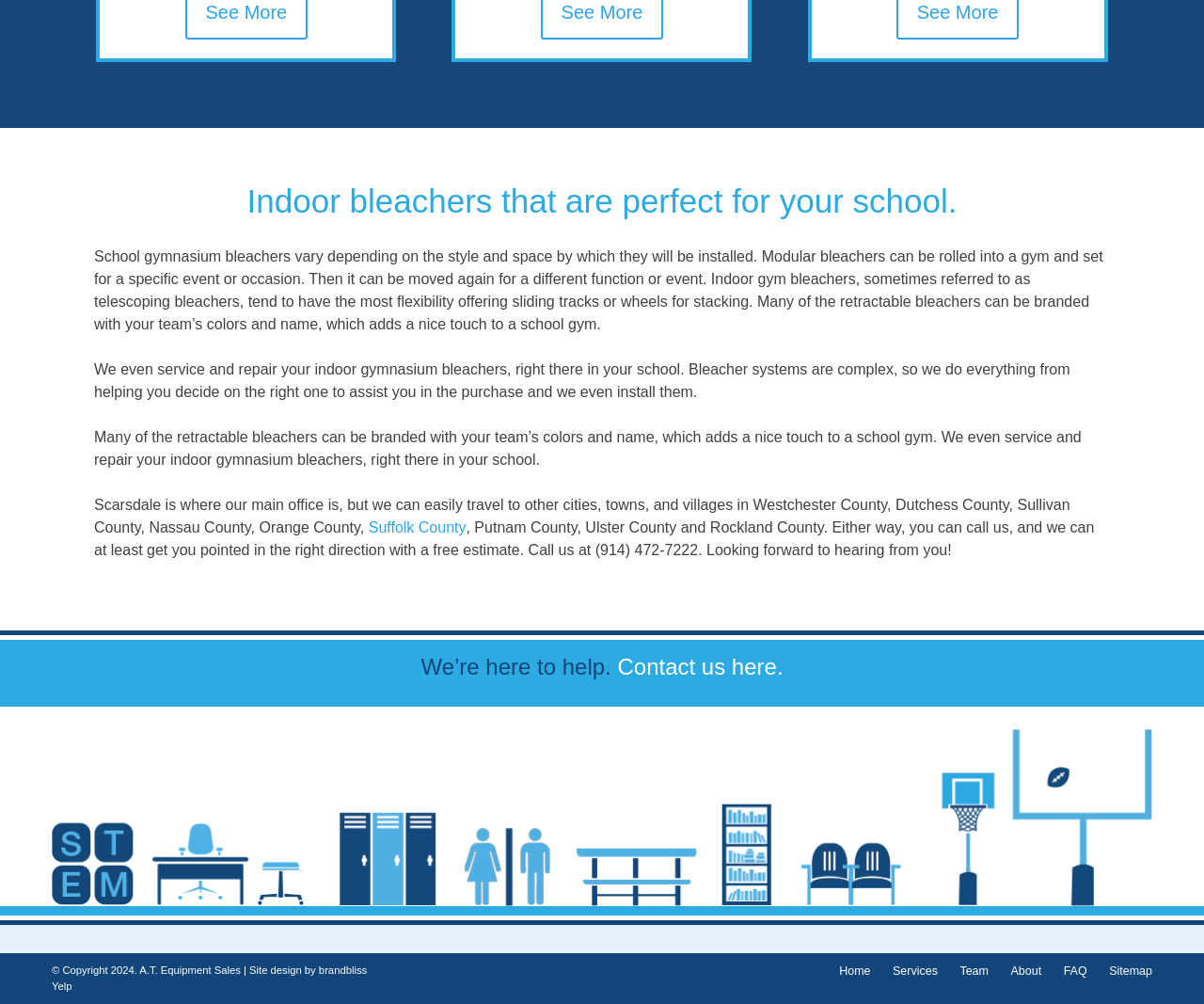Locate the bounding box coordinates of the element that should be clicked to execute the following instruction: "Click the 'Suffolk County' link".

[0.306, 0.518, 0.387, 0.543]